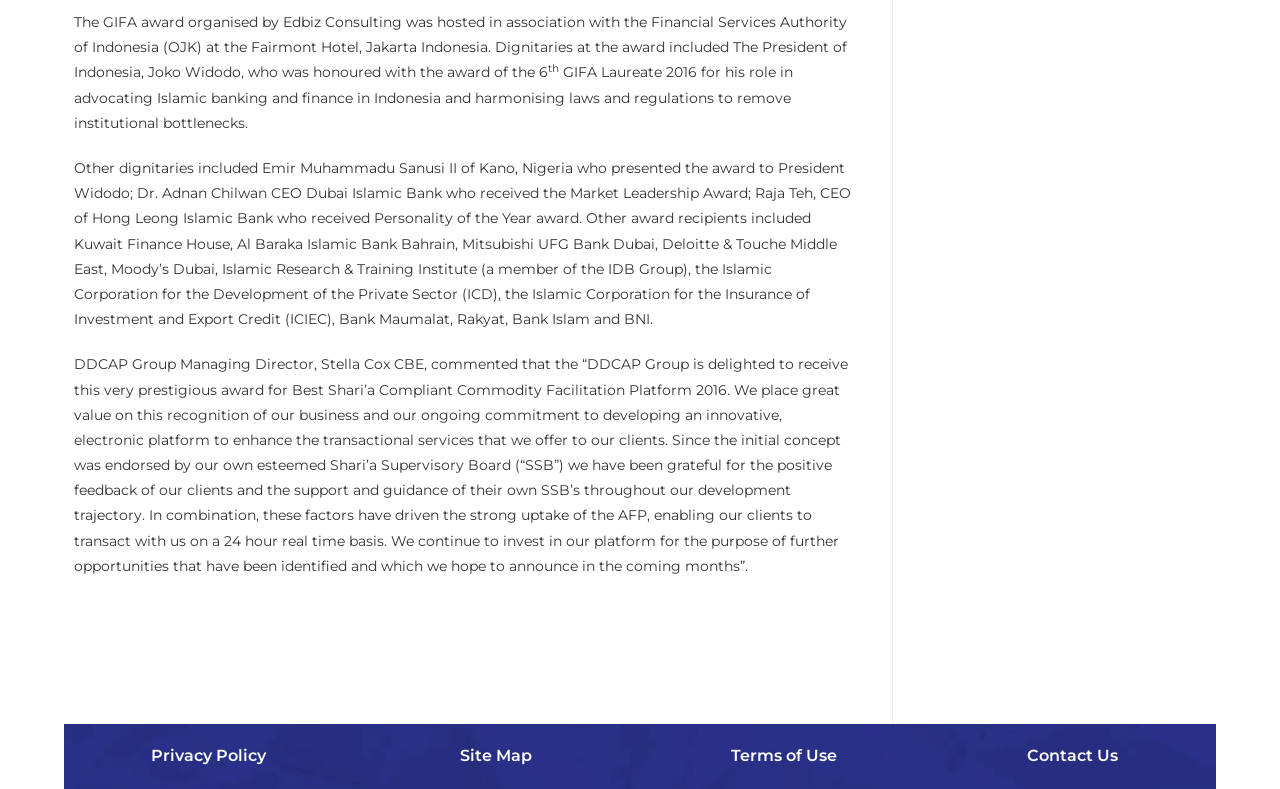Determine the bounding box coordinates for the UI element matching this description: "Privacy Policy".

[0.118, 0.946, 0.207, 0.97]